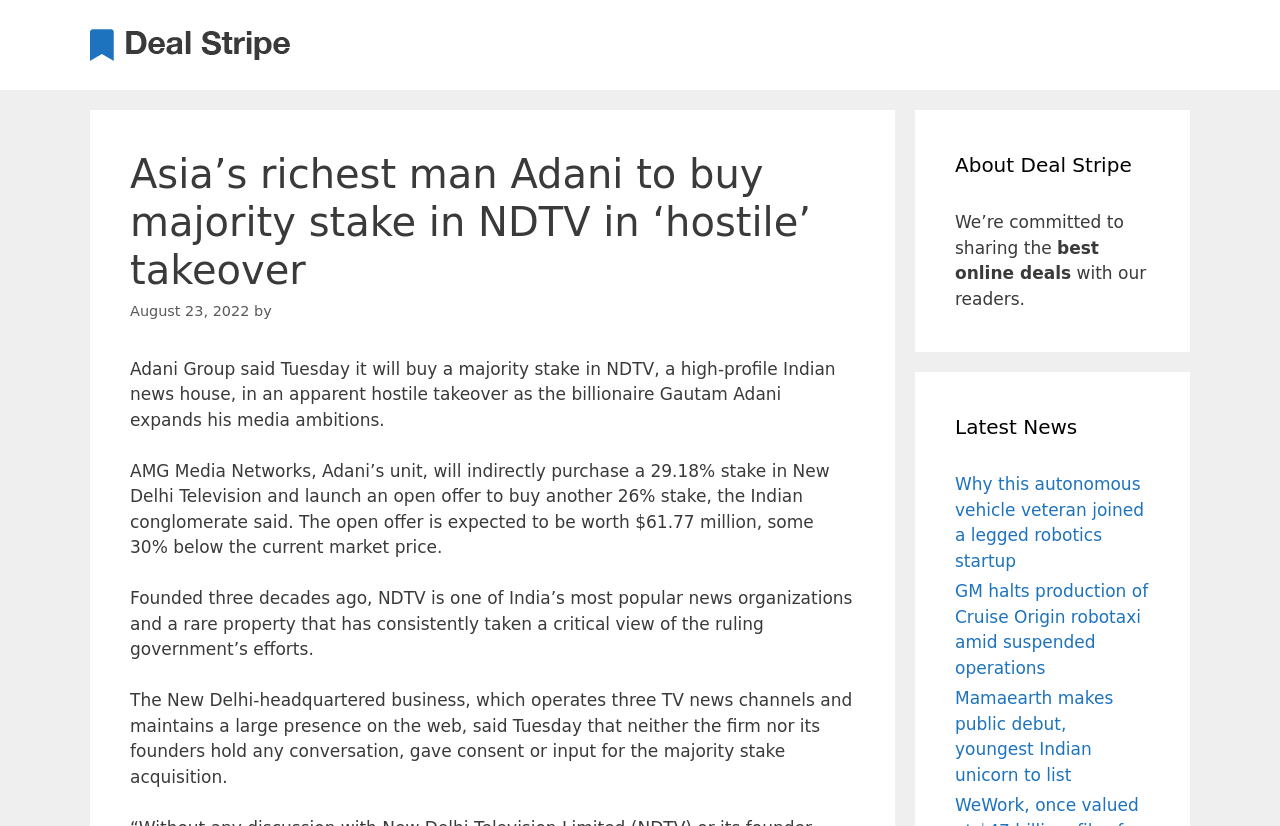Based on the visual content of the image, answer the question thoroughly: What is the name of the unit that will indirectly purchase a stake in NDTV?

The article states that AMG Media Networks, Adani’s unit, will indirectly purchase a 29.18% stake in New Delhi Television and launch an open offer to buy another 26% stake.